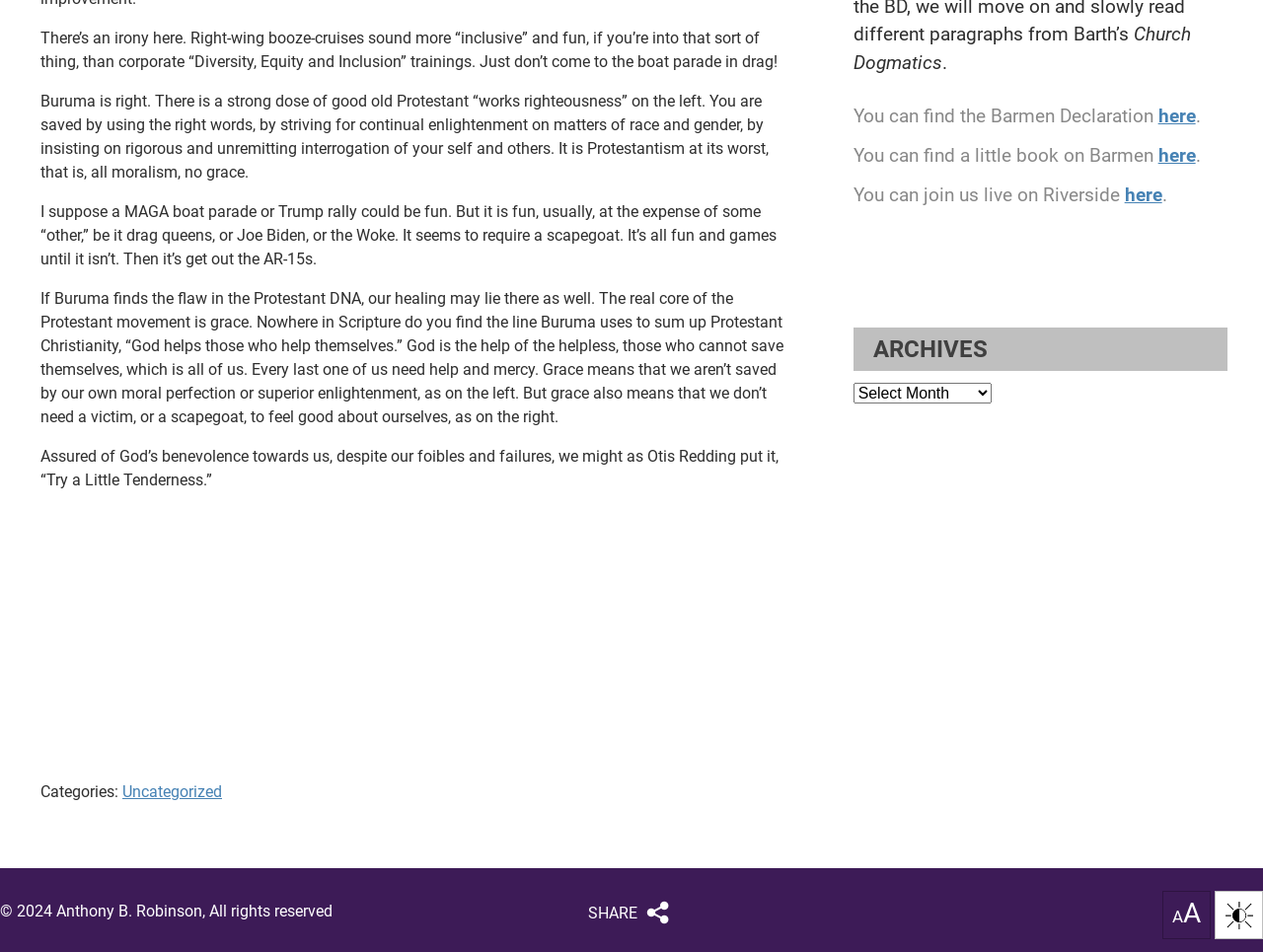Locate the UI element described by Increase/Decrease Font SizeaA and provide its bounding box coordinates. Use the format (top-left x, top-left y, bottom-right x, bottom-right y) with all values as floating point numbers between 0 and 1.

[0.92, 0.936, 0.959, 0.987]